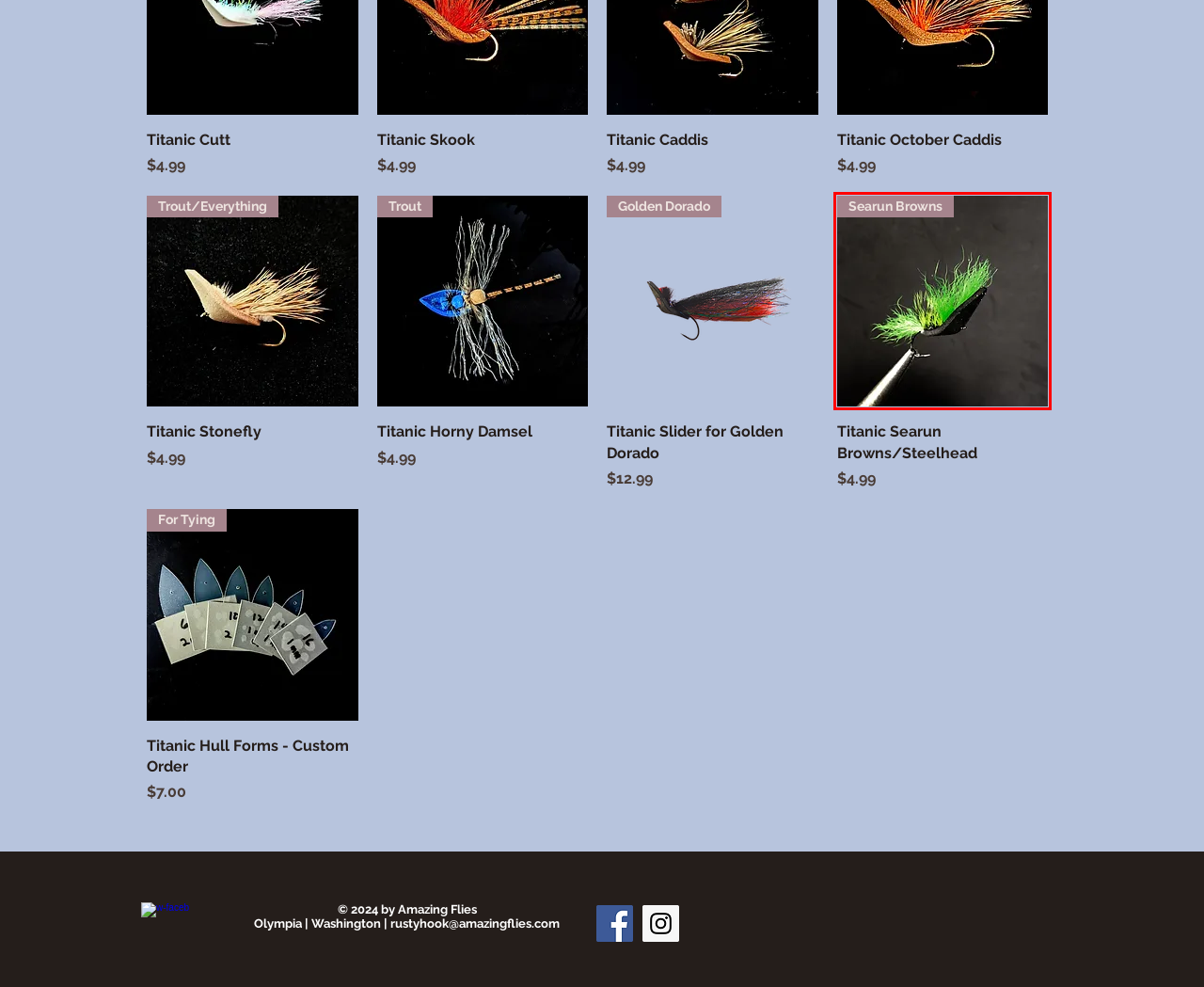Evaluate the webpage screenshot and identify the element within the red bounding box. Select the webpage description that best fits the new webpage after clicking the highlighted element. Here are the candidates:
A. Titanic Stonefly | Amazingflies
B. Titanic Hull Forms - Custom Order | Amazingflies
C. Titanic Cutt | Amazingflies
D. Titanic Slider for Golden Dorado | Amazingflies
E. Contact Me | Amazingflies
F. Titanic Horny Damsel | Amazingflies
G. Titanic October Caddis | Amazingflies
H. Titanic Searun Browns/Steelhead | Amazingflies

H